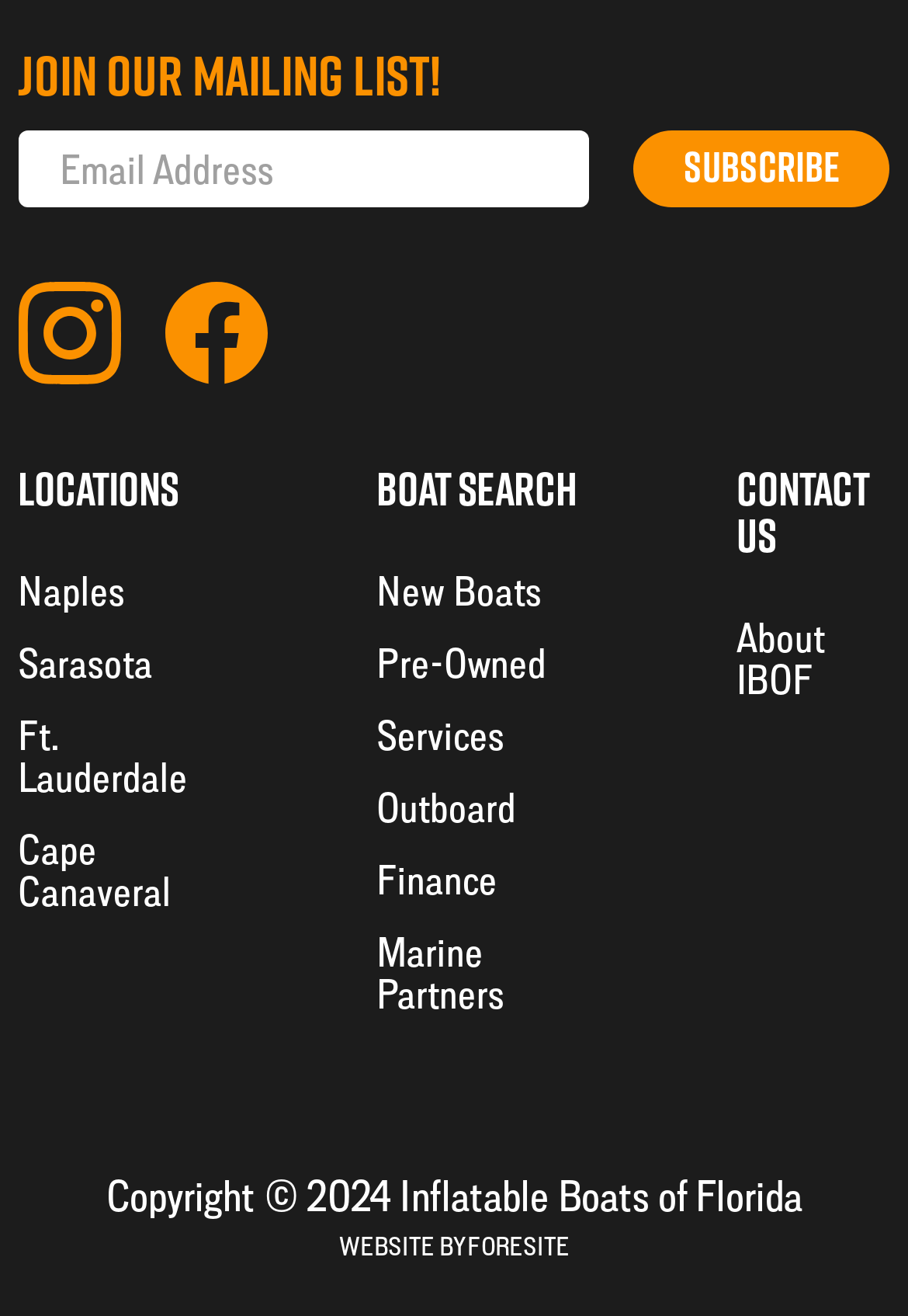Find the bounding box coordinates for the area that must be clicked to perform this action: "Visit us on Instagram".

[0.02, 0.214, 0.133, 0.292]